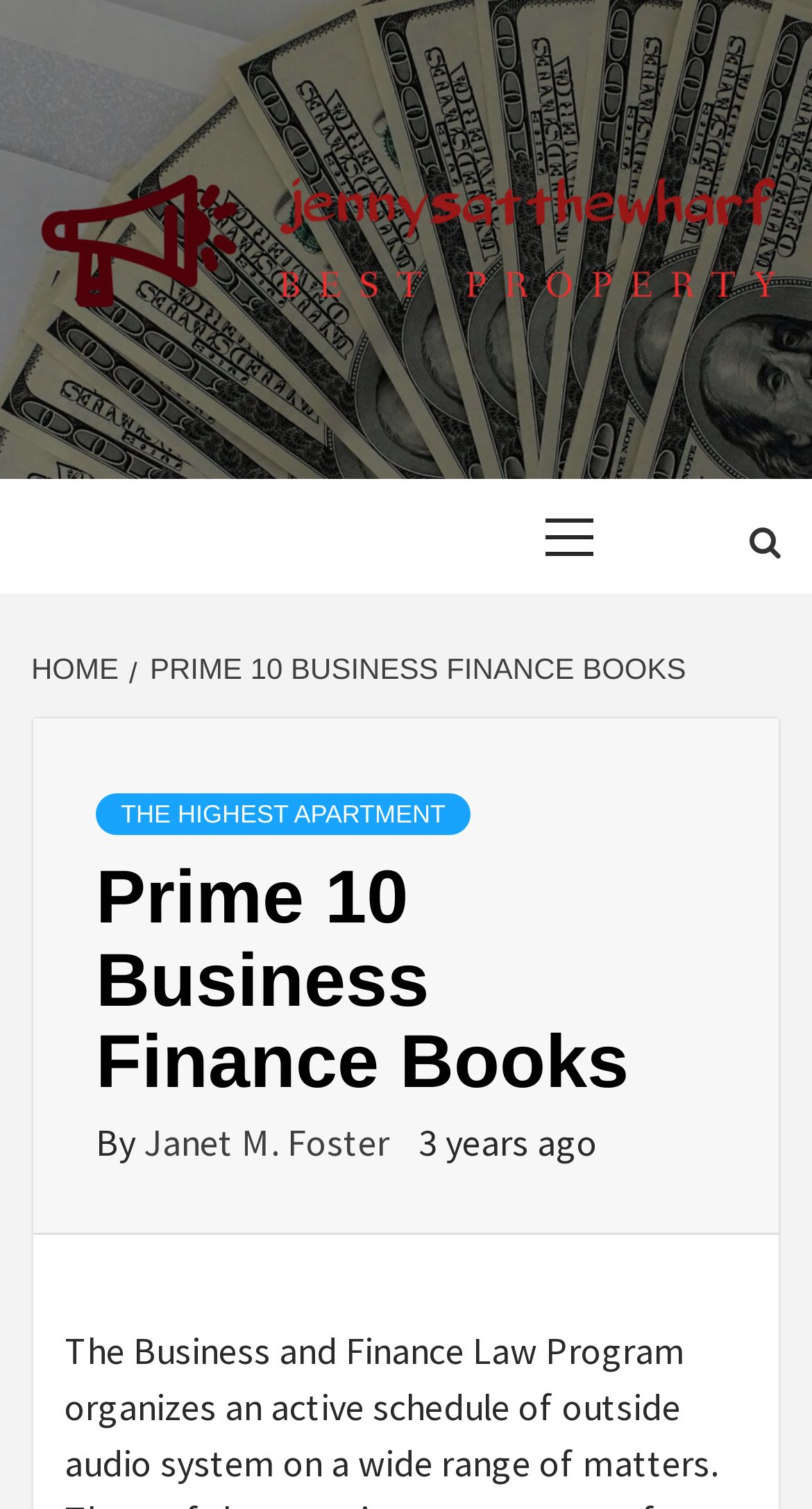Describe the webpage in detail, including text, images, and layout.

The webpage is about the top 10 business finance books, as indicated by the title "Prime 10 Business Finance Books". At the top left corner, there is a link to "Jennysatthewharf" accompanied by an image with the same name. Below this, there is a static text "BEST PROPERTY". 

To the right of "BEST PROPERTY", there is a primary menu with the label "Primary Menu". Further to the right, there is a link with a font awesome icon. 

Below the primary menu, there is a navigation section labeled "Breadcrumbs" which contains two links: "HOME" and "PRIME 10 BUSINESS FINANCE BOOKS". The latter link is a subheading that spans most of the width of the page.

Under the breadcrumbs, there is a main content section with a heading "Prime 10 Business Finance Books". Below the heading, there are three links: "THE HIGHEST APARTMENT", "By", and "Janet M. Foster". The "By" link is followed by the author's name, "Janet M. Foster", and the publication date "3 years ago".